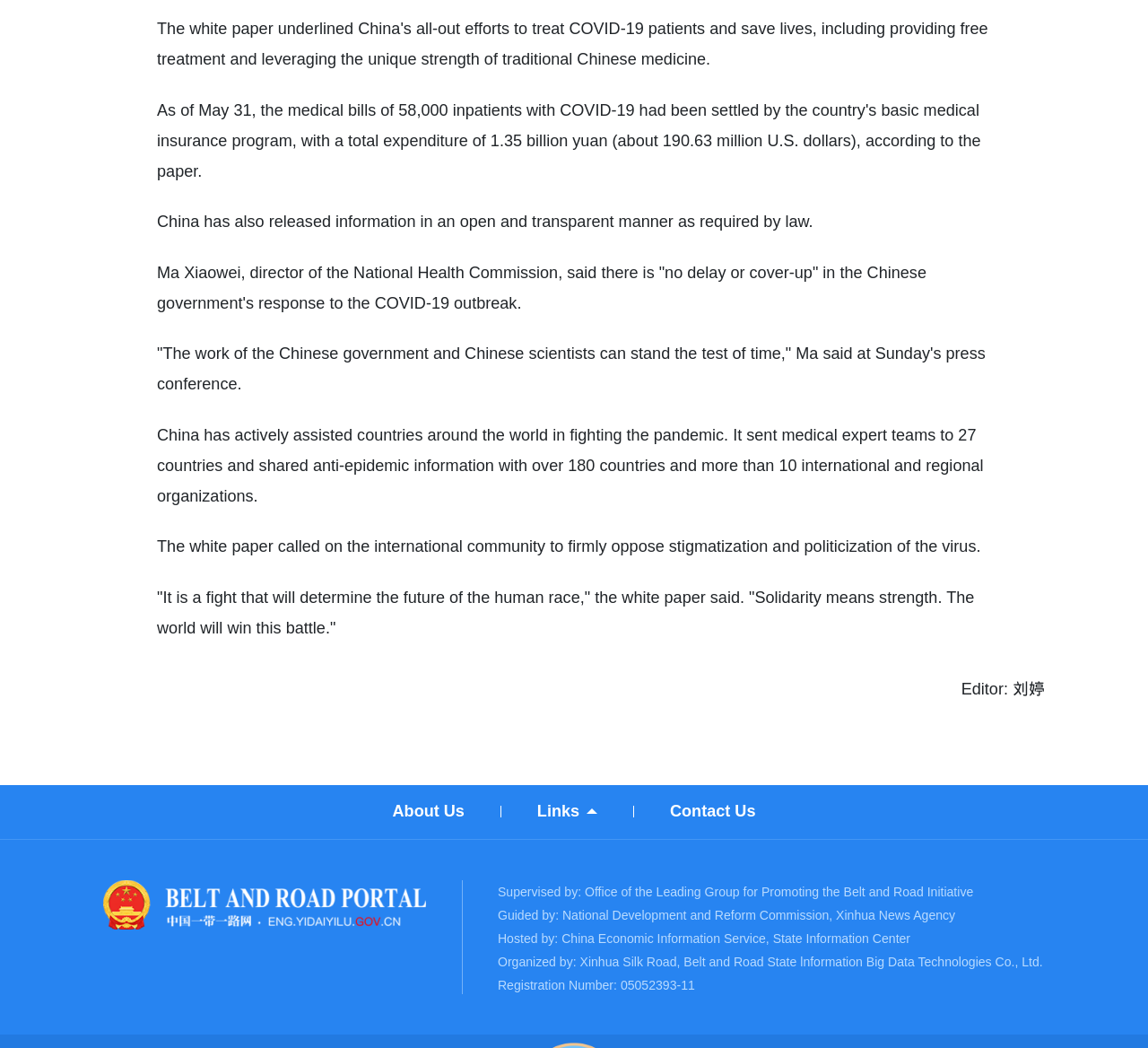Highlight the bounding box coordinates of the element you need to click to perform the following instruction: "Click on 'Registration Number: 05052393-11'."

[0.434, 0.929, 0.91, 0.951]